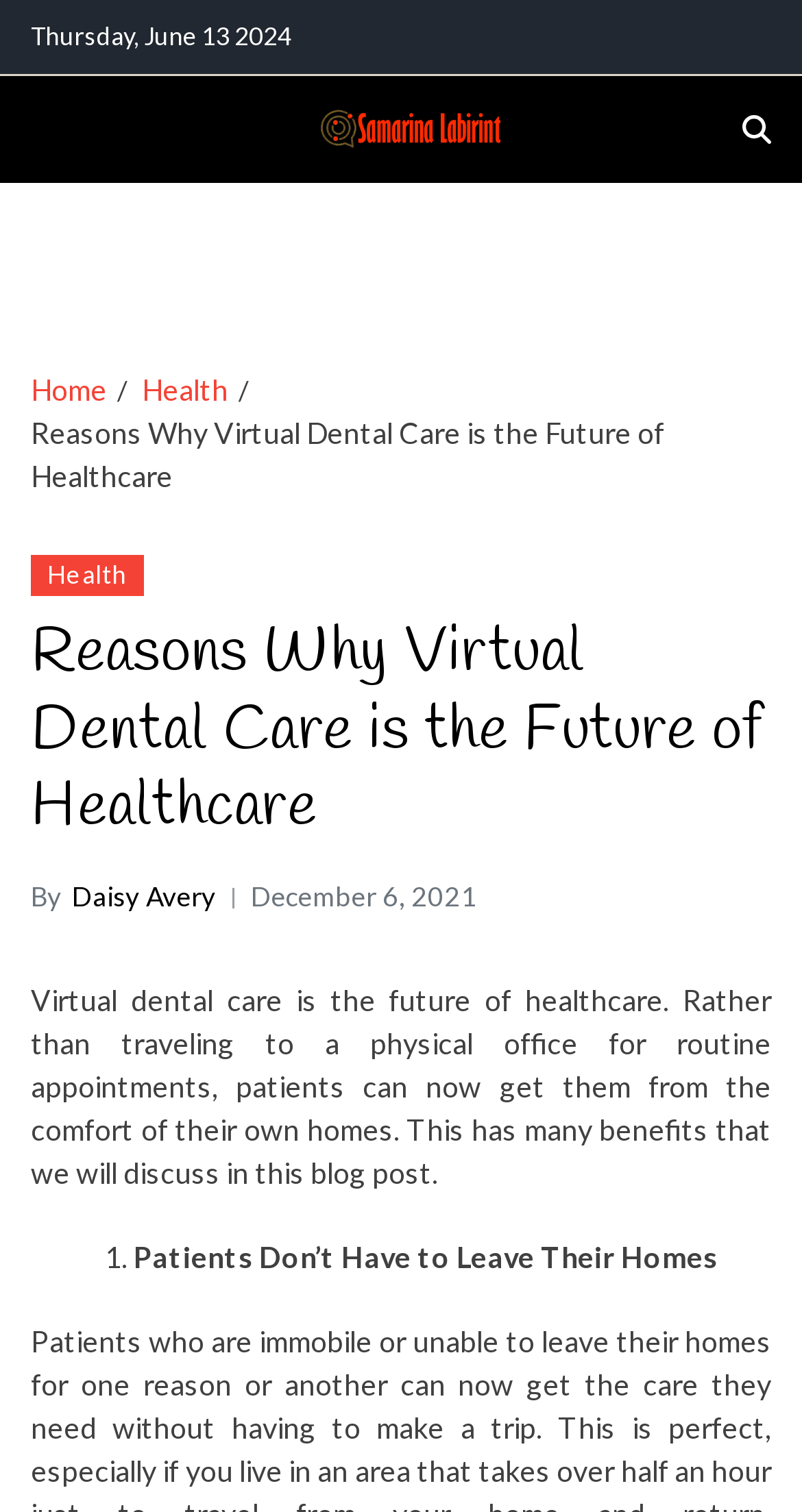Please identify the bounding box coordinates of the element I should click to complete this instruction: 'Read the article by Daisy Avery'. The coordinates should be given as four float numbers between 0 and 1, like this: [left, top, right, bottom].

[0.09, 0.58, 0.269, 0.607]